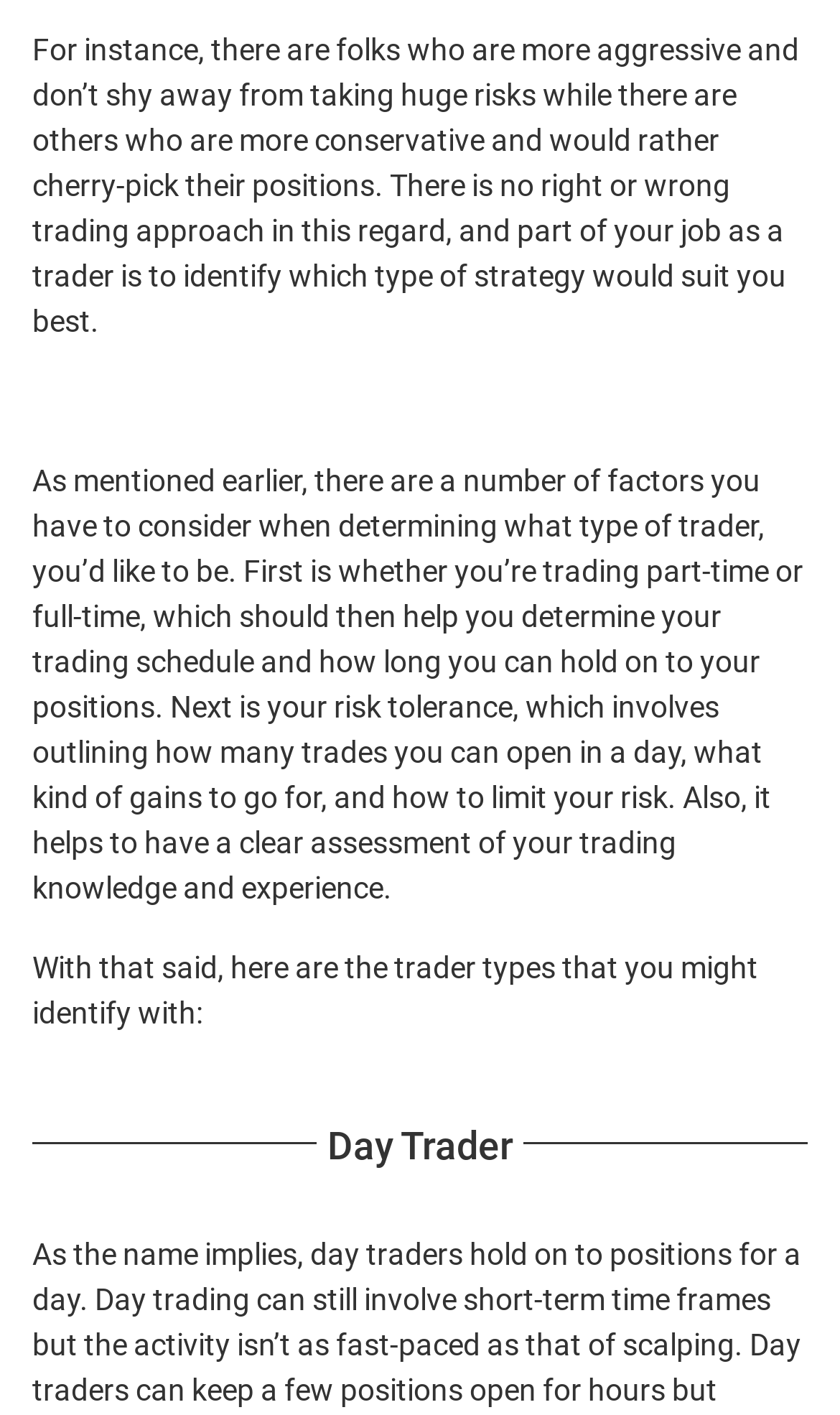Bounding box coordinates are specified in the format (top-left x, top-left y, bottom-right x, bottom-right y). All values are floating point numbers bounded between 0 and 1. Please provide the bounding box coordinate of the region this sentence describes: Request a callback

[0.0, 0.912, 0.718, 0.973]